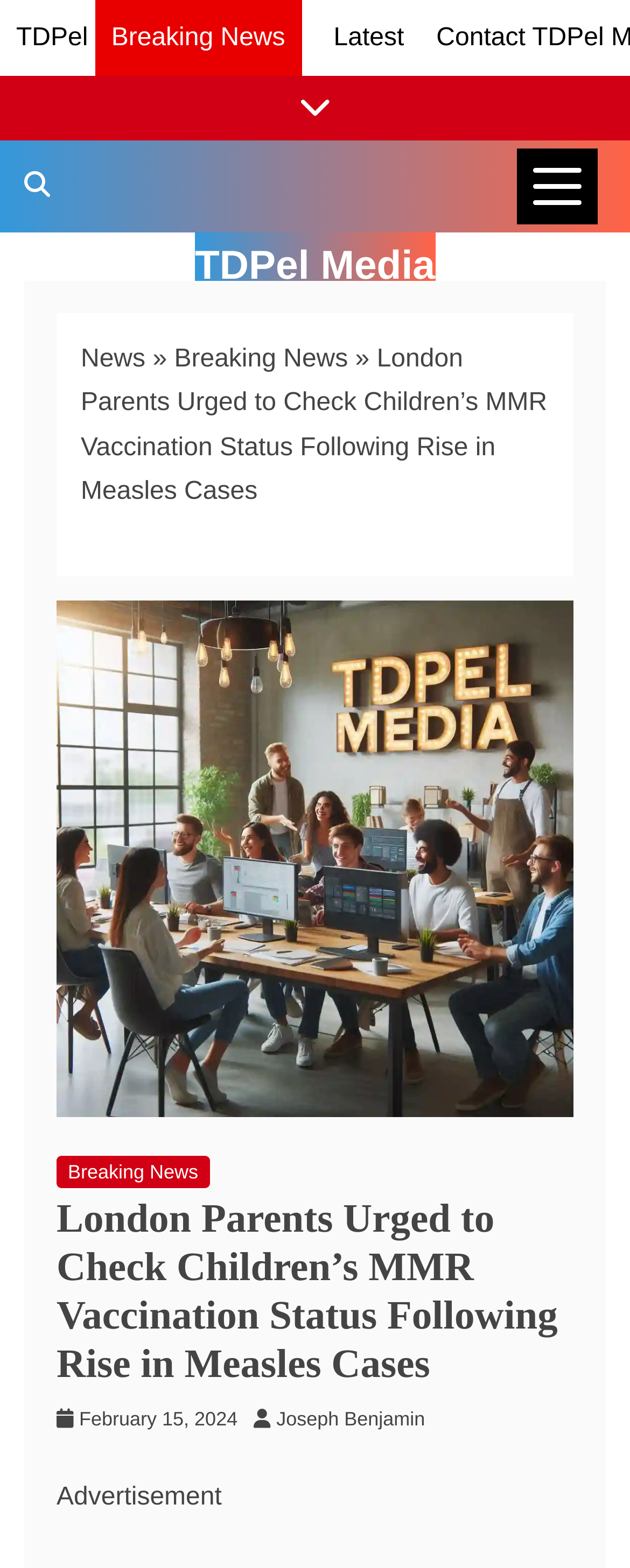What type of content is below the article title? Based on the screenshot, please respond with a single word or phrase.

Image